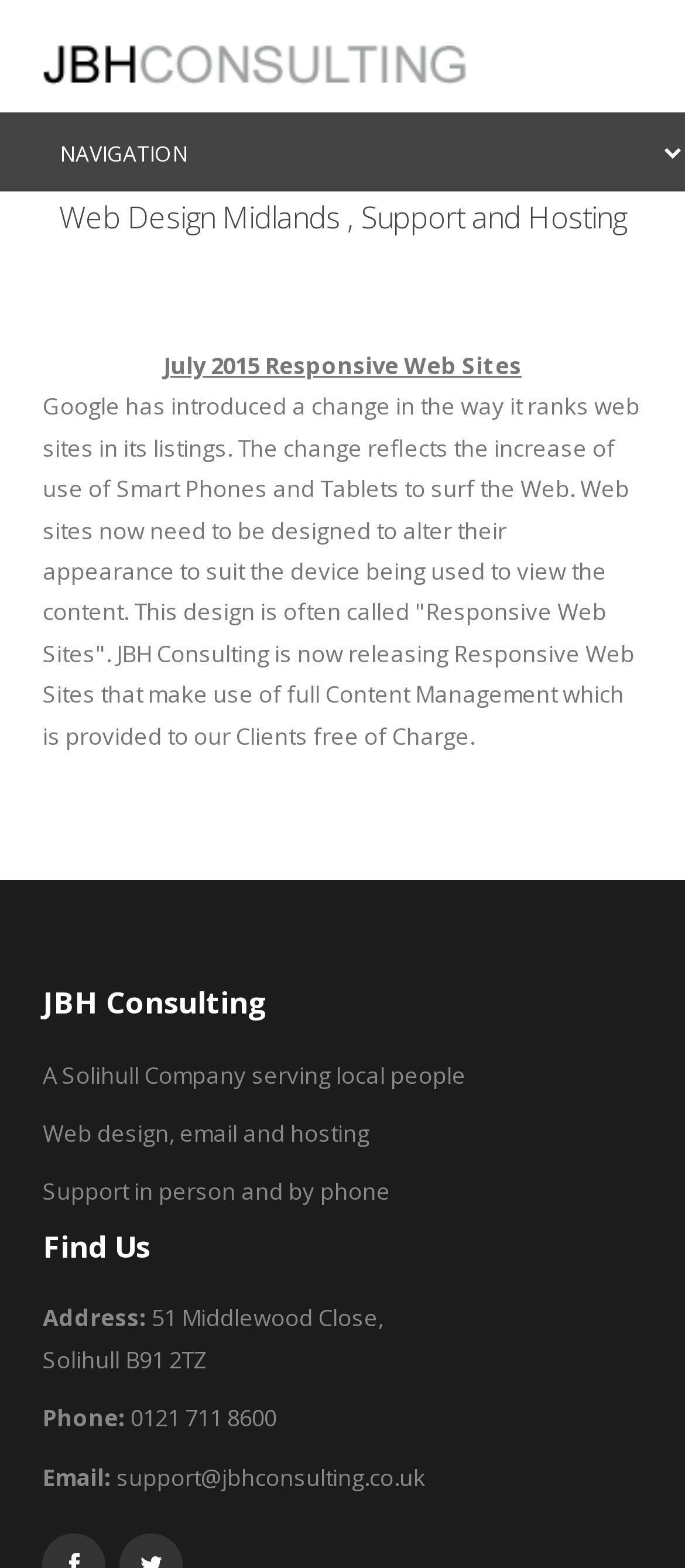Provide the bounding box coordinates of the HTML element described by the text: "+ Add to Google Calendar". The coordinates should be in the format [left, top, right, bottom] with values between 0 and 1.

None